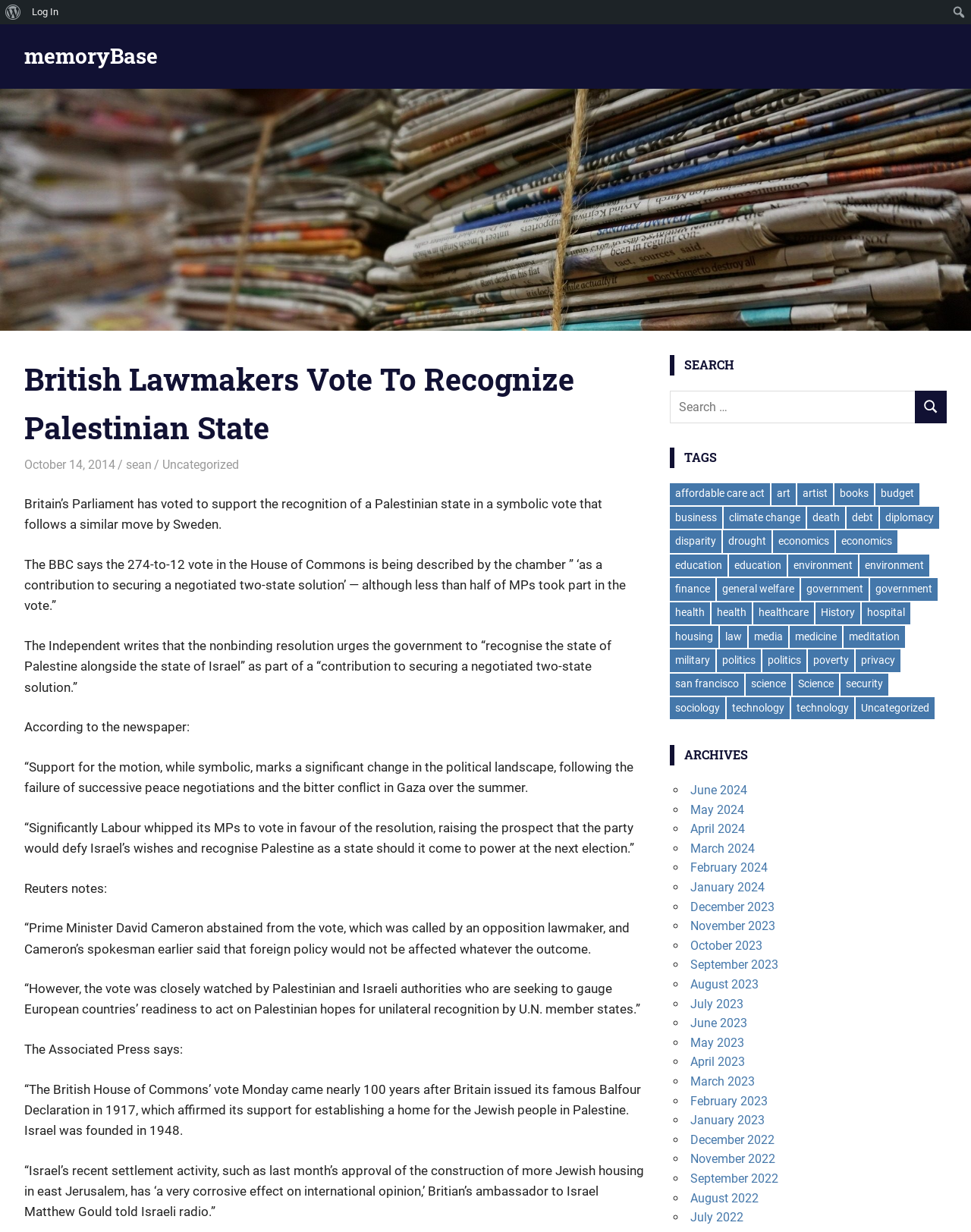Can you find the bounding box coordinates for the element that needs to be clicked to execute this instruction: "Click on the tag 'Uncategorized'"? The coordinates should be given as four float numbers between 0 and 1, i.e., [left, top, right, bottom].

[0.881, 0.566, 0.963, 0.584]